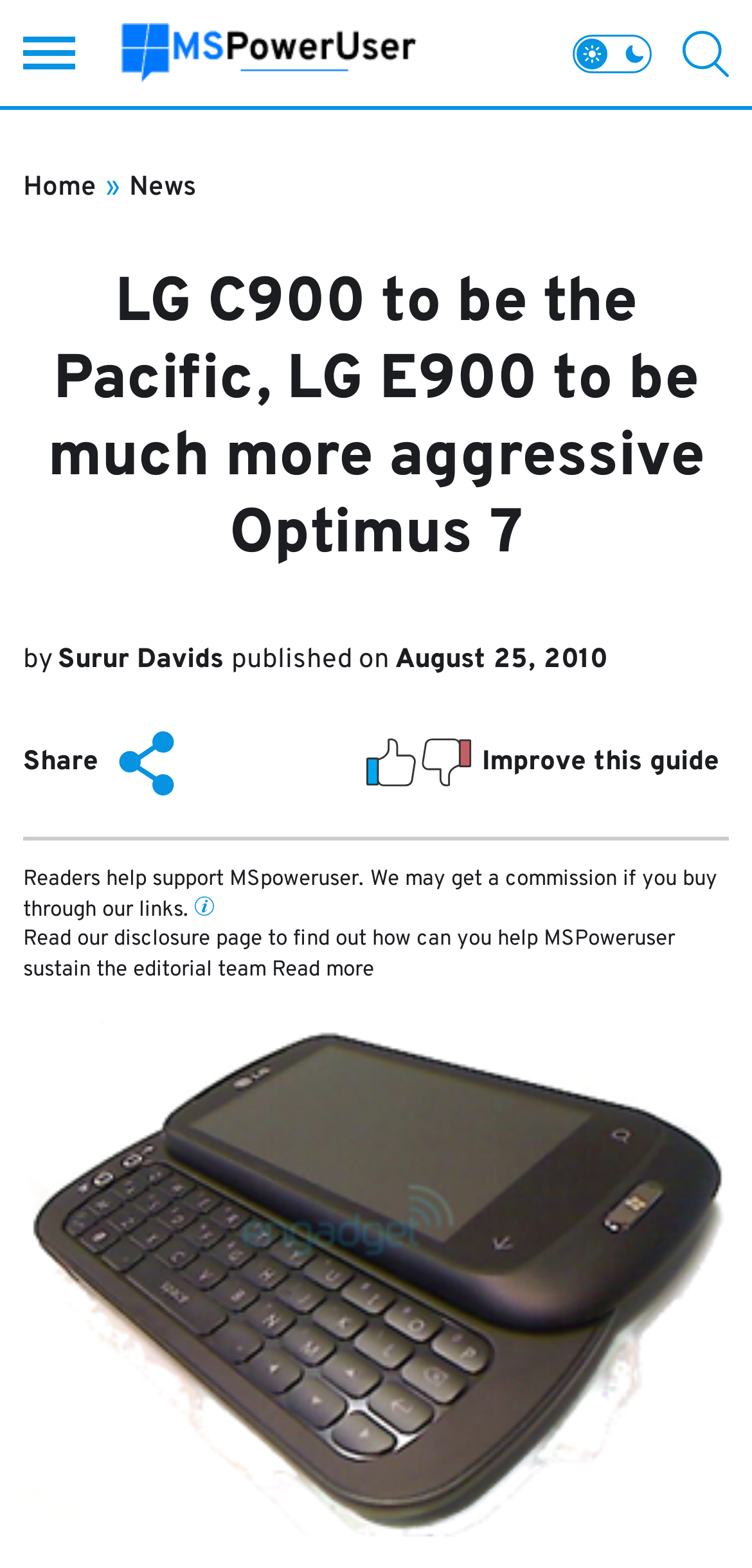What is the purpose of the button with the search icon?
Give a one-word or short phrase answer based on the image.

Search